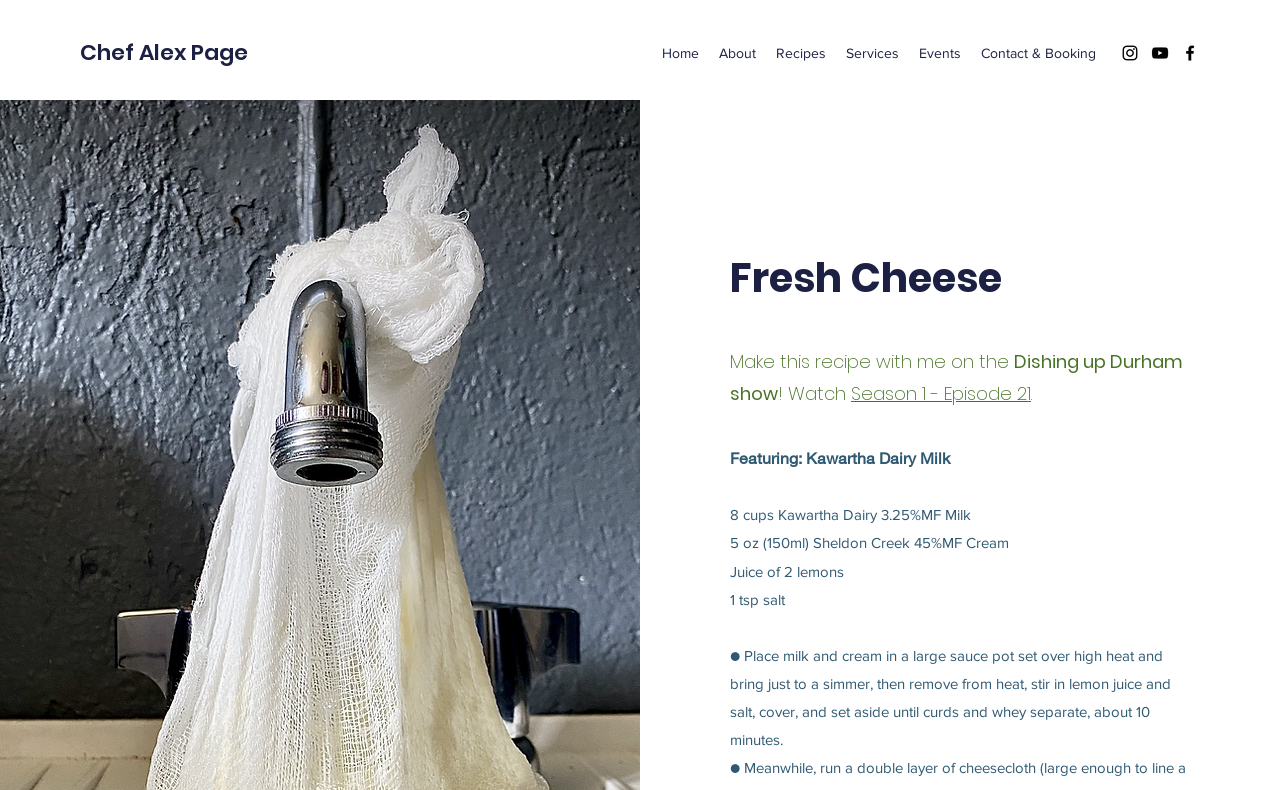Locate the UI element described by Mostar operation in the provided webpage screenshot. Return the bounding box coordinates in the format (top-left x, top-left y, bottom-right x, bottom-right y), ensuring all values are between 0 and 1.

None